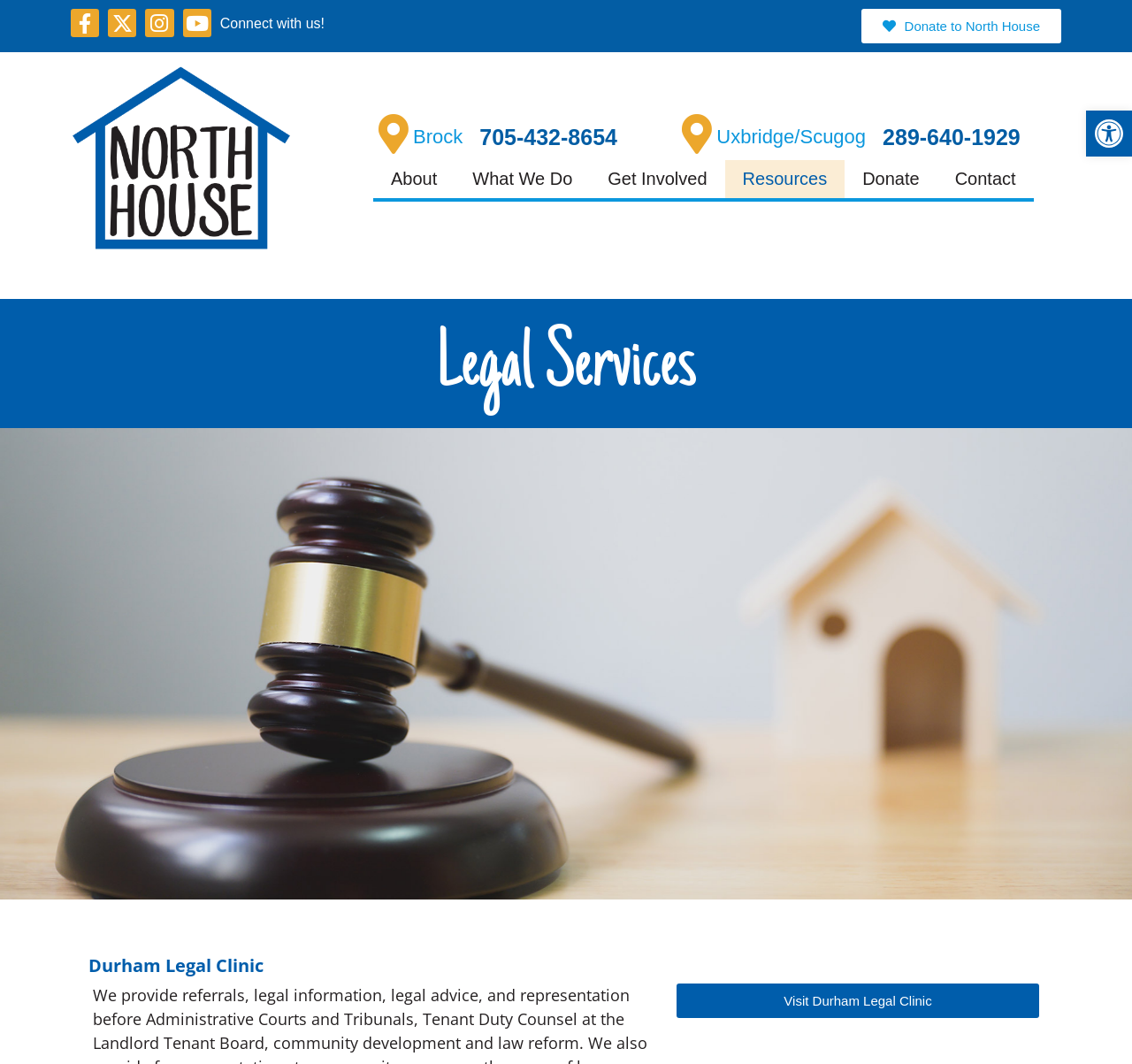What are the locations served by North House?
Please respond to the question with as much detail as possible.

I found the locations served by North House by looking at the headings 'Brock' and 'Uxbridge/Scugog', which suggest that these are the locations where North House provides its services.